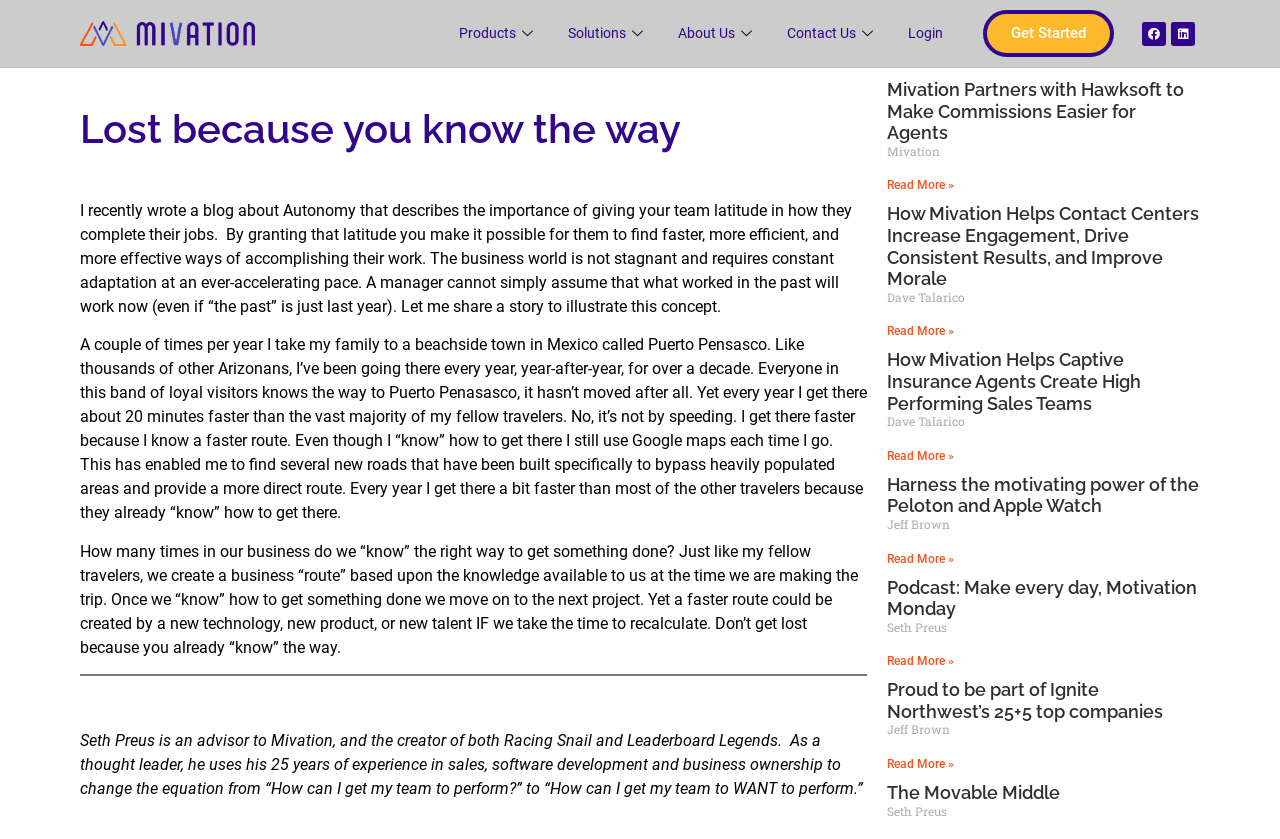Find the bounding box coordinates of the clickable area that will achieve the following instruction: "Login to the system".

[0.698, 0.022, 0.749, 0.058]